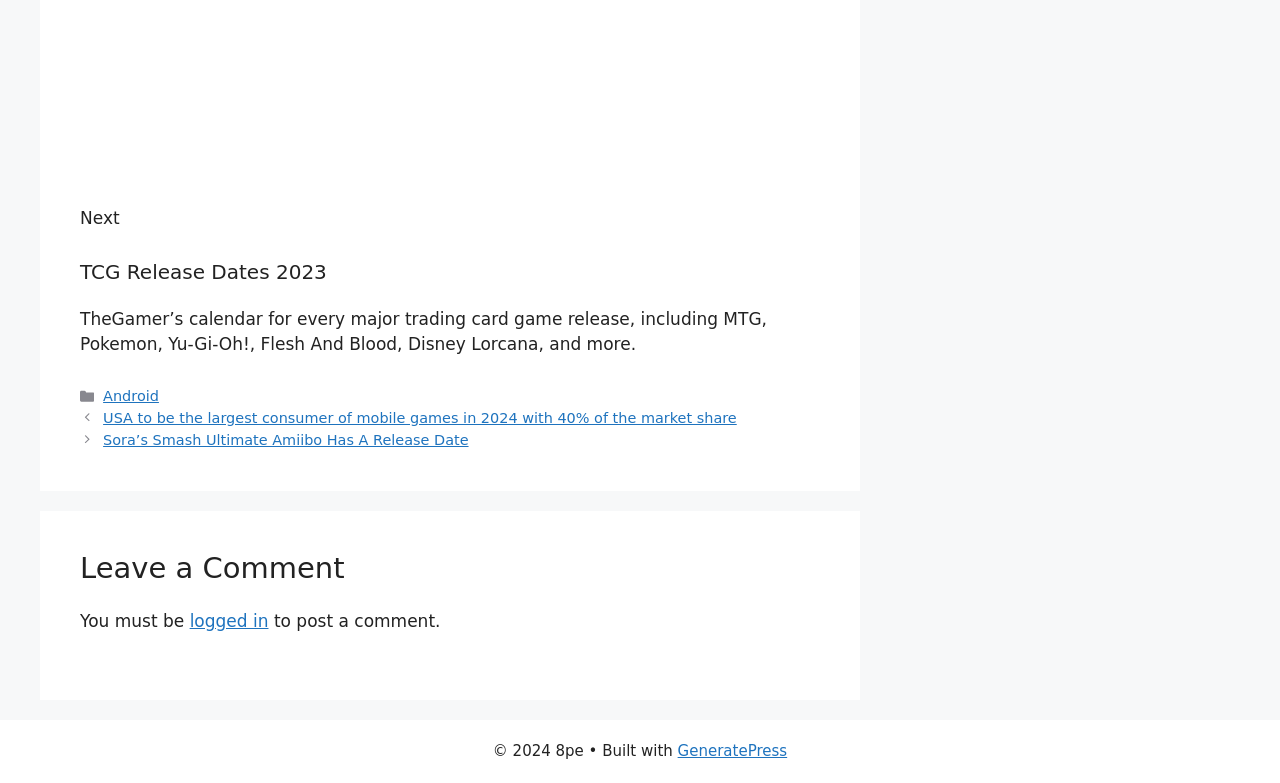Bounding box coordinates must be specified in the format (top-left x, top-left y, bottom-right x, bottom-right y). All values should be floating point numbers between 0 and 1. What are the bounding box coordinates of the UI element described as: aria-label="Connect with us on LinkedIn"

None